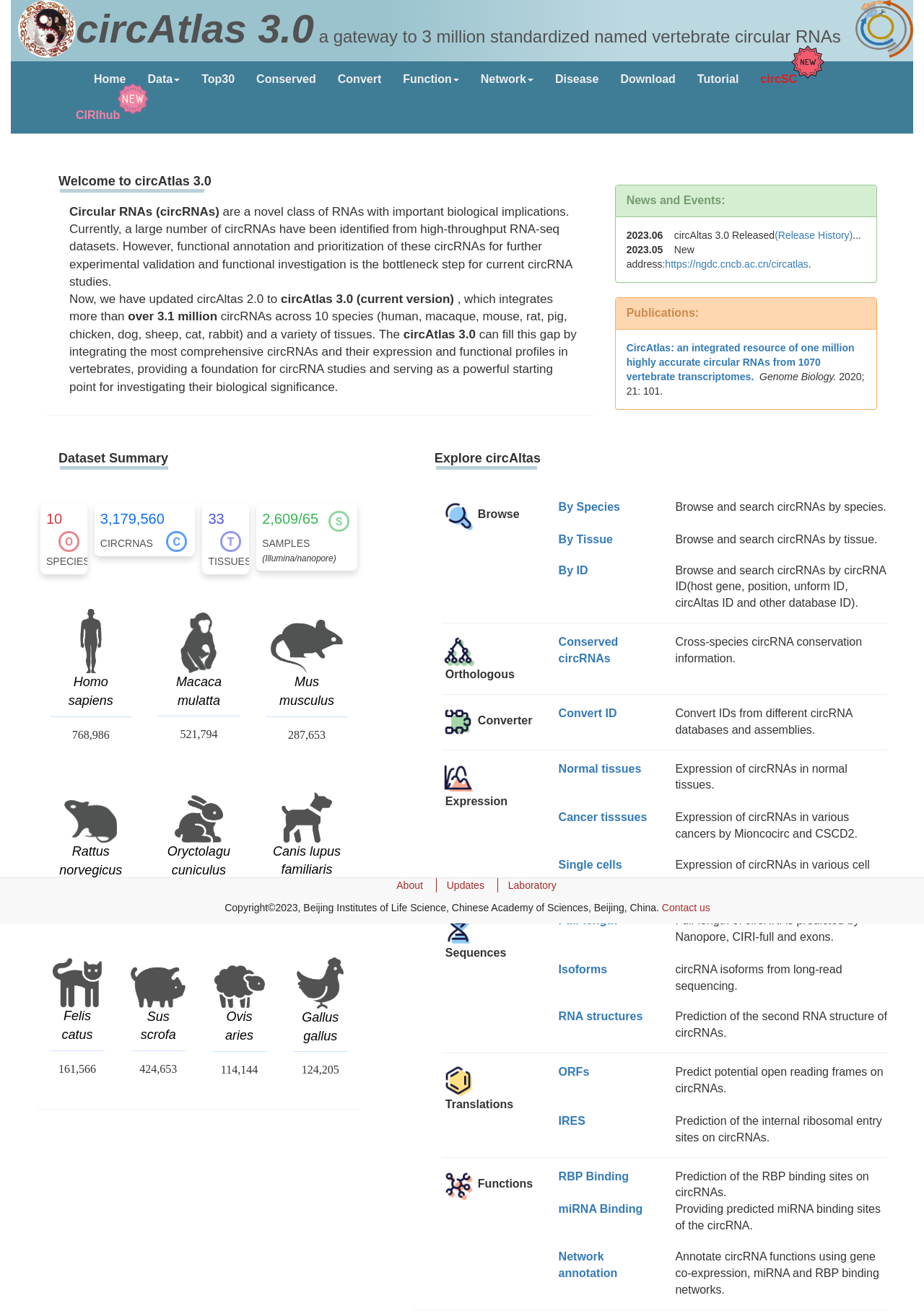What is the name of this circular RNA database?
Can you give a detailed and elaborate answer to the question?

The name of the circular RNA database can be found in the top-left corner of the webpage, where it is written in bold font as 'circAtlas 3.0'.